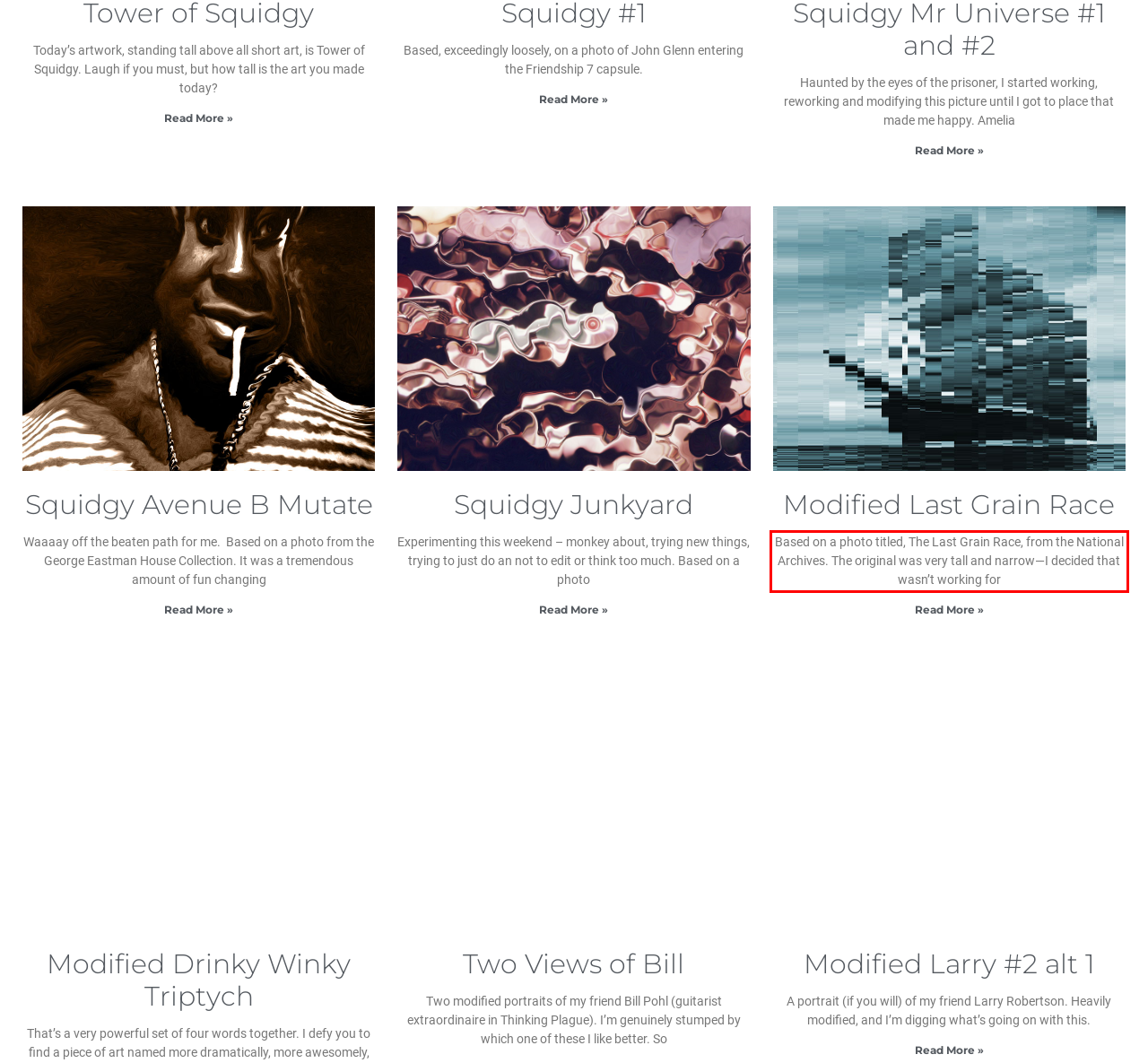Look at the webpage screenshot and recognize the text inside the red bounding box.

Based on a photo titled, The Last Grain Race, from the National Archives. The original was very tall and narrow—I decided that wasn’t working for